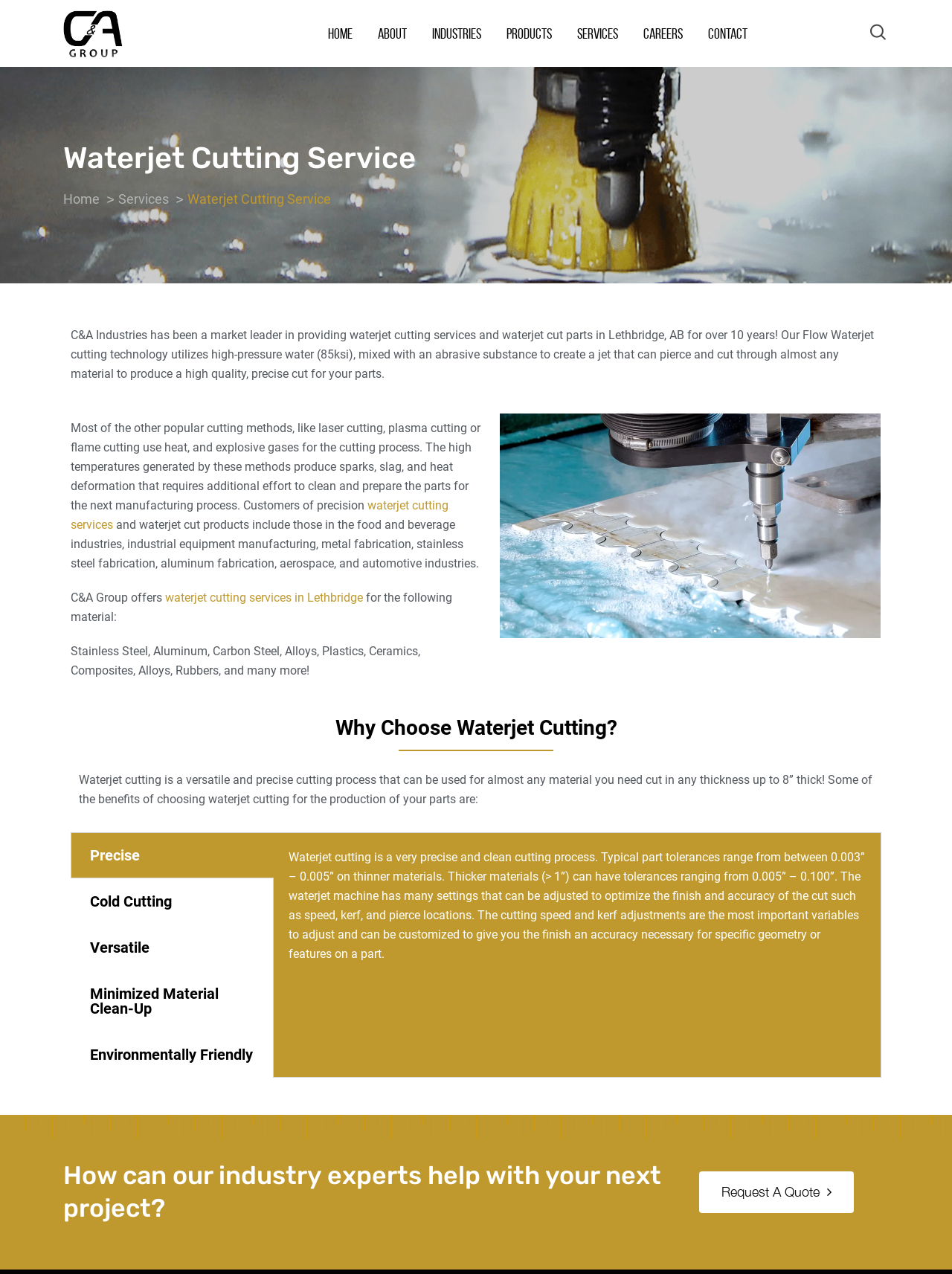Please locate the bounding box coordinates of the element that needs to be clicked to achieve the following instruction: "Get a quote". The coordinates should be four float numbers between 0 and 1, i.e., [left, top, right, bottom].

[0.734, 0.92, 0.897, 0.952]